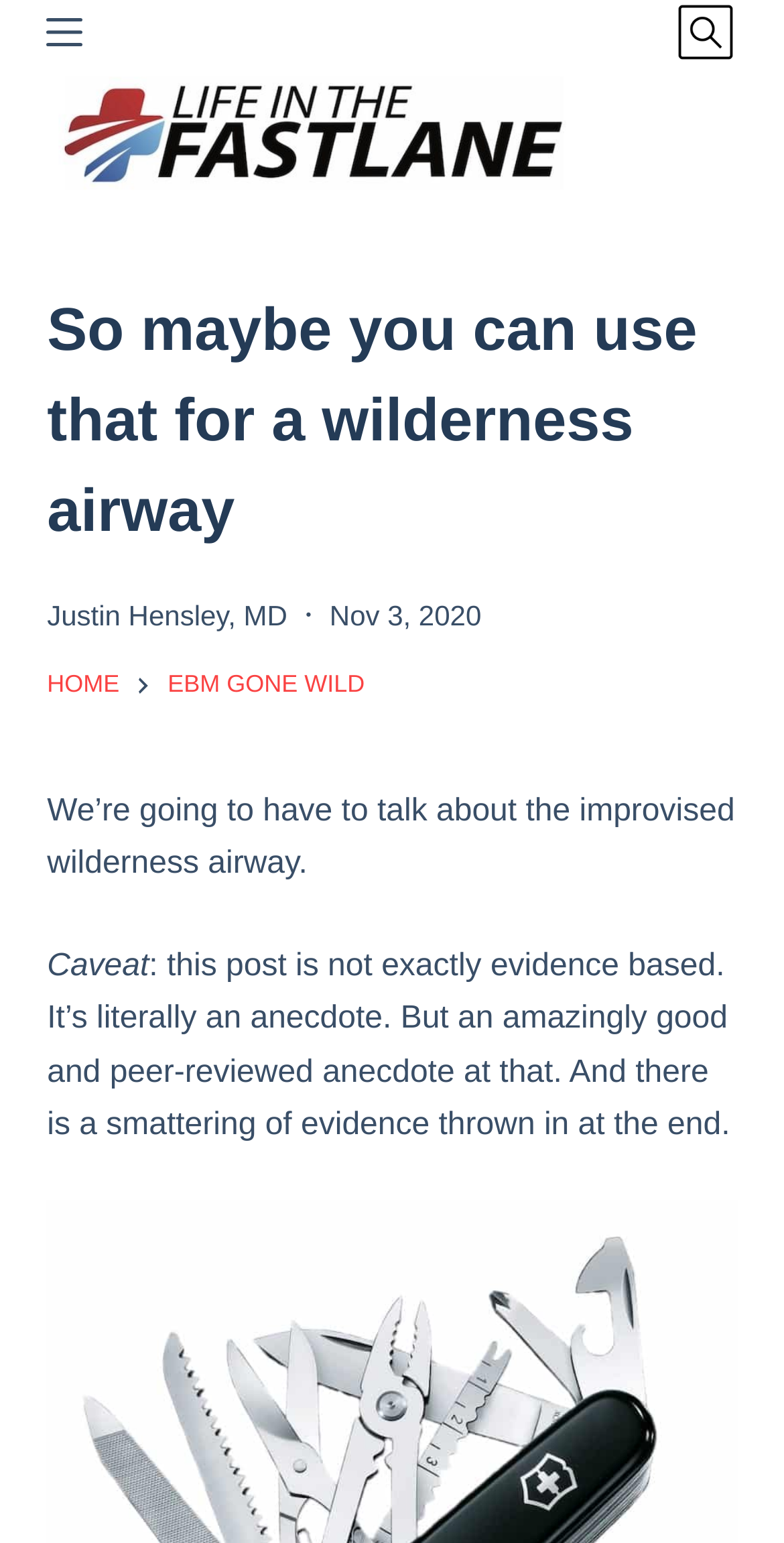Describe all the significant parts and information present on the webpage.

The webpage appears to be a blog post or article discussing the topic of improvised wilderness airway, specifically cricothyrotomy on a mountain using hiking gear. 

At the top left of the page, there is a link to "Skip to content" and a button labeled "Menu". On the top right, there is a link with no text. Below these elements, there is a logo or image with the text "LITFL-Life-in-the-FastLane-760-180". 

The main content of the page is headed by a title "So maybe you can use that for a wilderness airway" which is followed by the author's name "Justin Hensley, MD" and the date "Nov 3, 2020". 

Below the title, there are links to "HOME" and "EBM GONE WILD" on the top, and a paragraph of text that introduces the topic, stating "We’re going to have to talk about the improvised wilderness airway. Improvised Cricothyrotomy on a Mountain Using Hiking Gear." 

Further down, there is a section labeled "Caveat" which contains a disclaimer that the post is not exactly evidence-based, but rather an anecdote with some evidence added at the end.